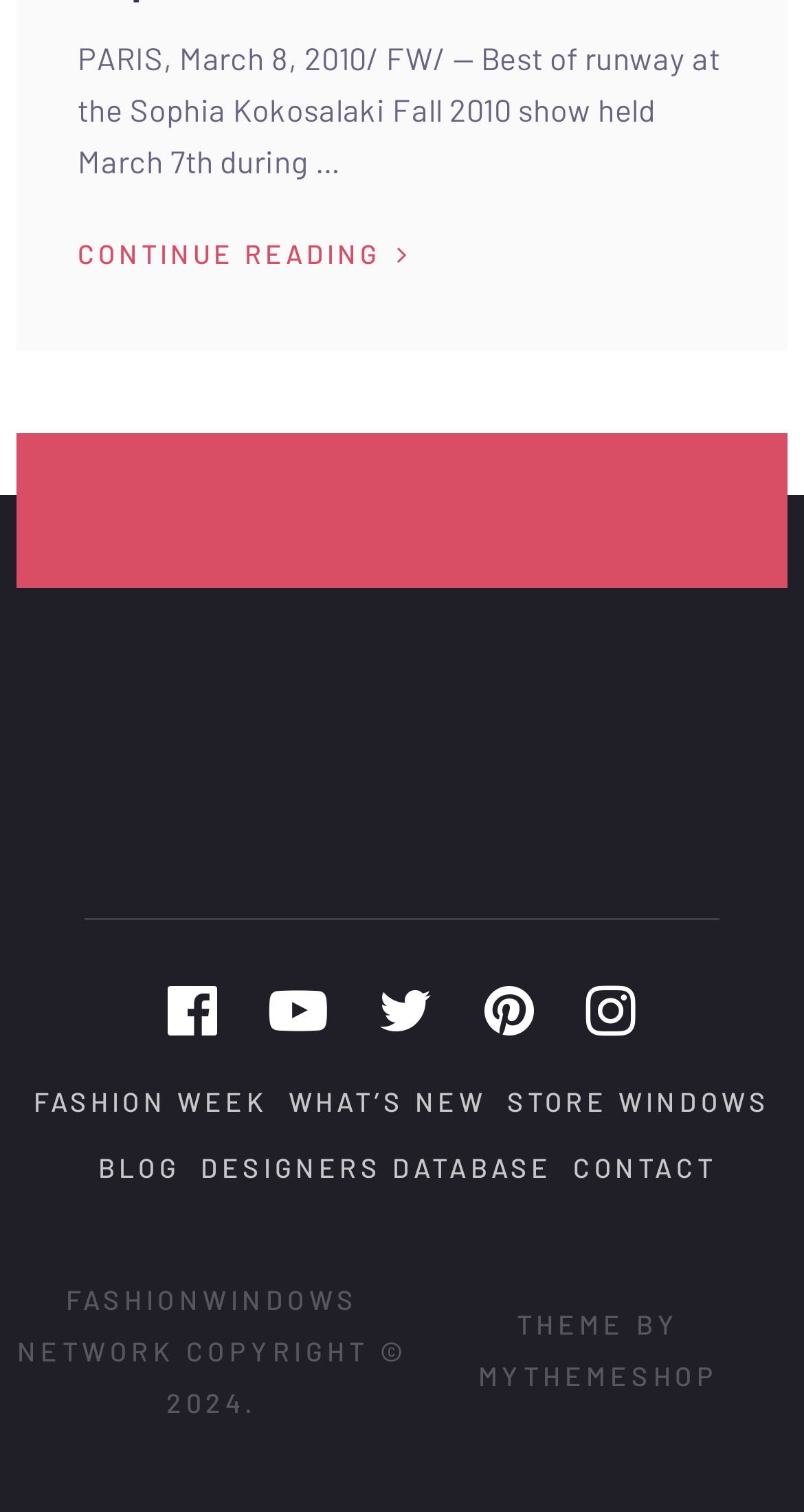How many social media links are present?
Look at the image and answer the question with a single word or phrase.

5